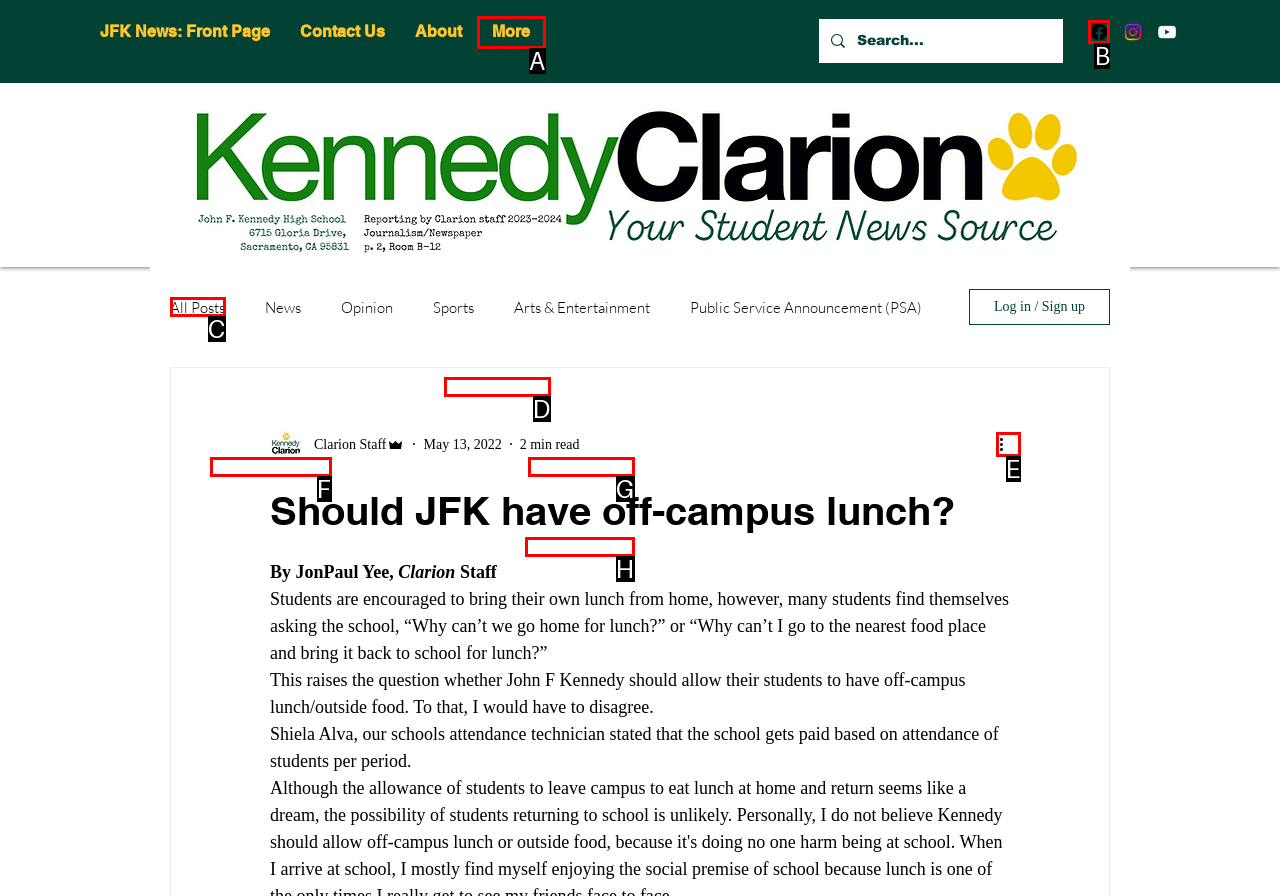Determine which element should be clicked for this task: Go to Facebook
Answer with the letter of the selected option.

B